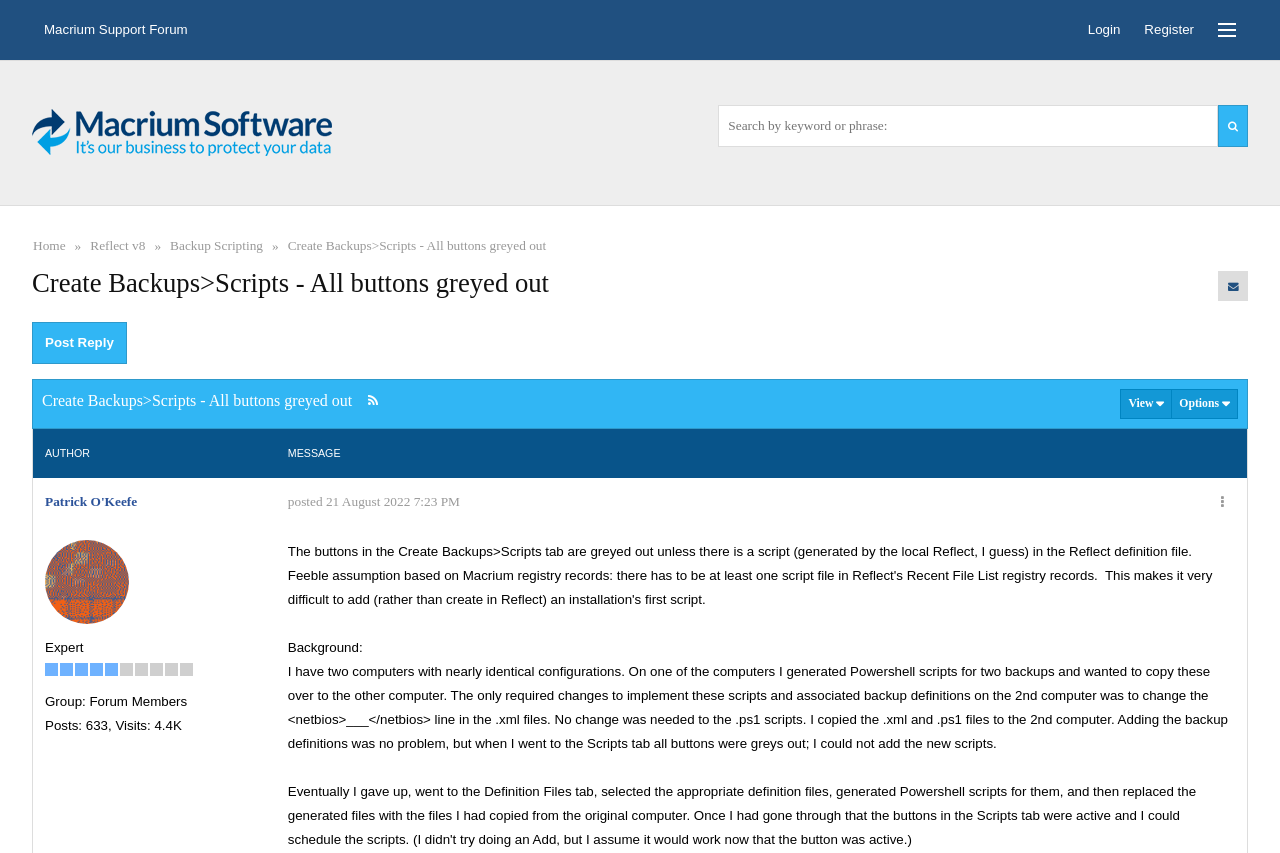Based on the element description Backup Scripting, identify the bounding box of the UI element in the given webpage screenshot. The coordinates should be in the format (top-left x, top-left y, bottom-right x, bottom-right y) and must be between 0 and 1.

[0.133, 0.274, 0.205, 0.302]